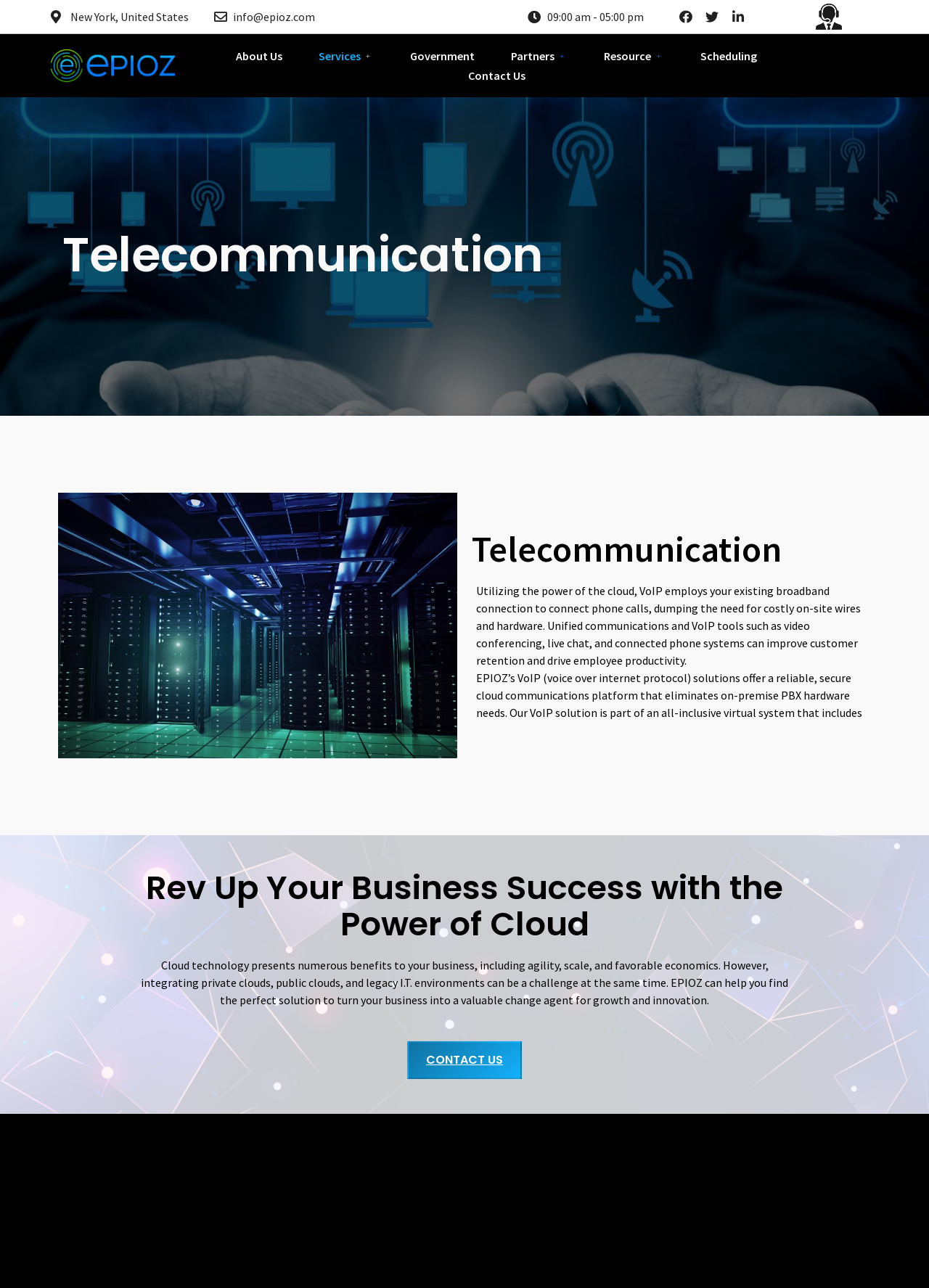Create an elaborate caption for the webpage.

The webpage is about Telecommunication services provided by ePioz. At the top, there is a section displaying the company's location, "New York, United States", and contact information, including an email address and office hours. 

To the right of the contact information, there are social media links to Facebook, Twitter, and LinkedIn. 

Below the top section, there is a navigation menu with links to various pages, including "About Us", "Services", "Government", "Partners", "Resource", "Scheduling", and "Contact Us". 

The main content area is divided into two sections. The first section has a heading "Telecommunication" and describes the benefits of VoIP (Voice over Internet Protocol) solutions, including unified communications, video conferencing, and improved customer retention. 

The second section has another heading "Telecommunication" and provides more details about EPIOZ's VoIP solutions, including advanced call routing options and call management systems. 

Further down, there is a section with a heading "Rev Up Your Business Success with the Power of Cloud" that discusses the benefits of cloud technology, including agility, scalability, and cost-effectiveness. 

Finally, there is a call-to-action button "CONTACT US" at the bottom of the page.